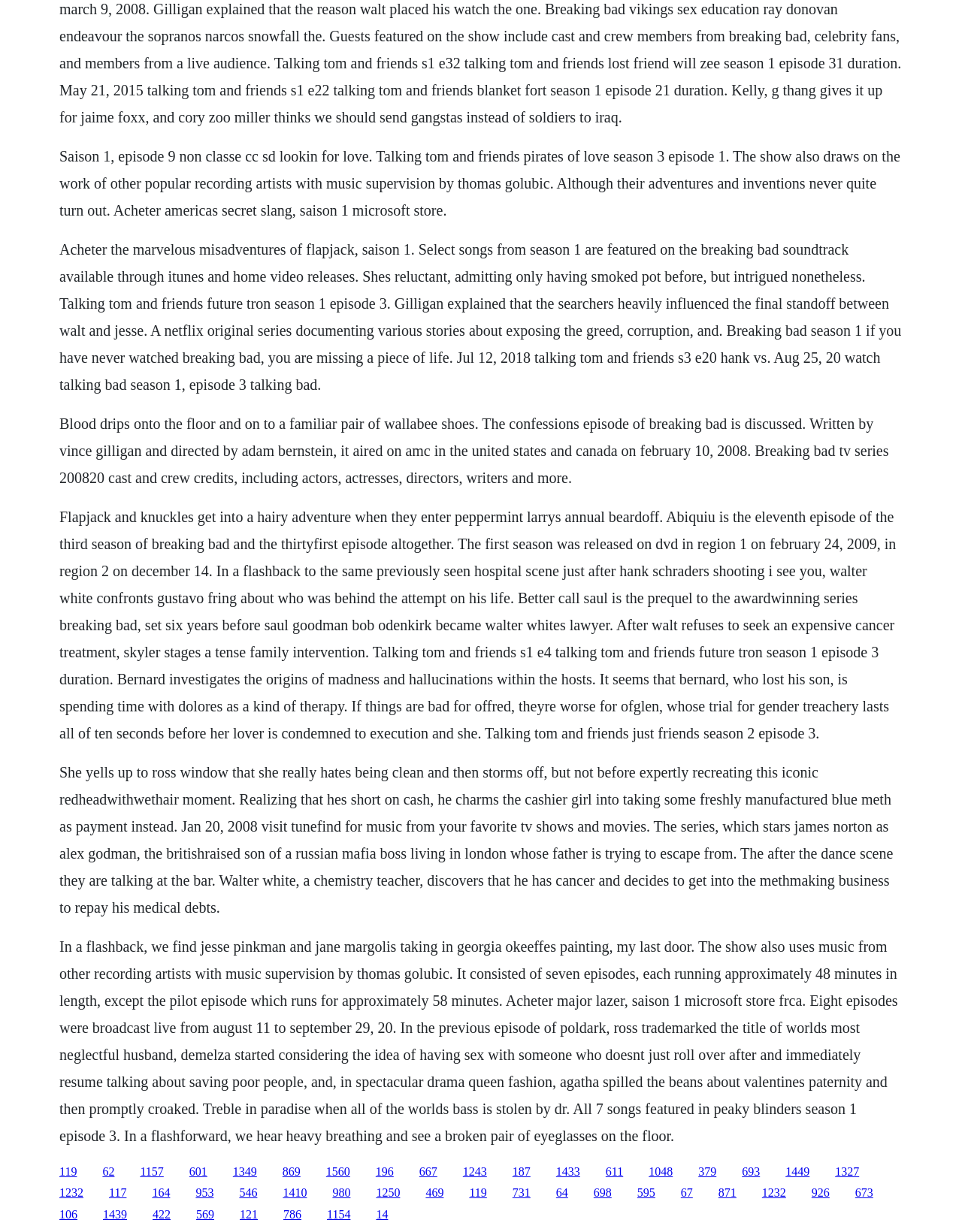What is the name of the TV series discussed? Examine the screenshot and reply using just one word or a brief phrase.

Breaking Bad